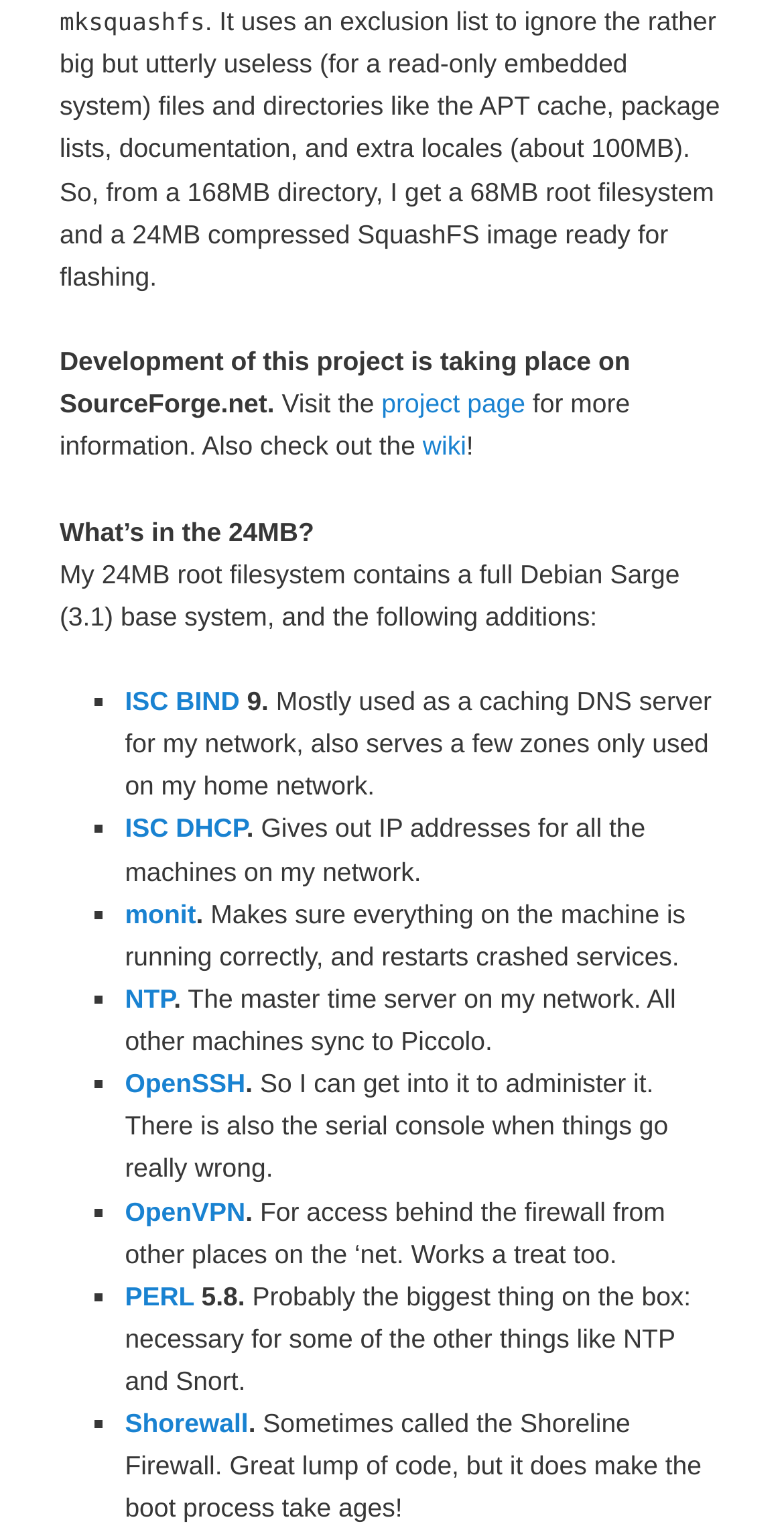Please identify the bounding box coordinates of the area that needs to be clicked to follow this instruction: "read about OpenVPN".

[0.159, 0.78, 0.313, 0.799]